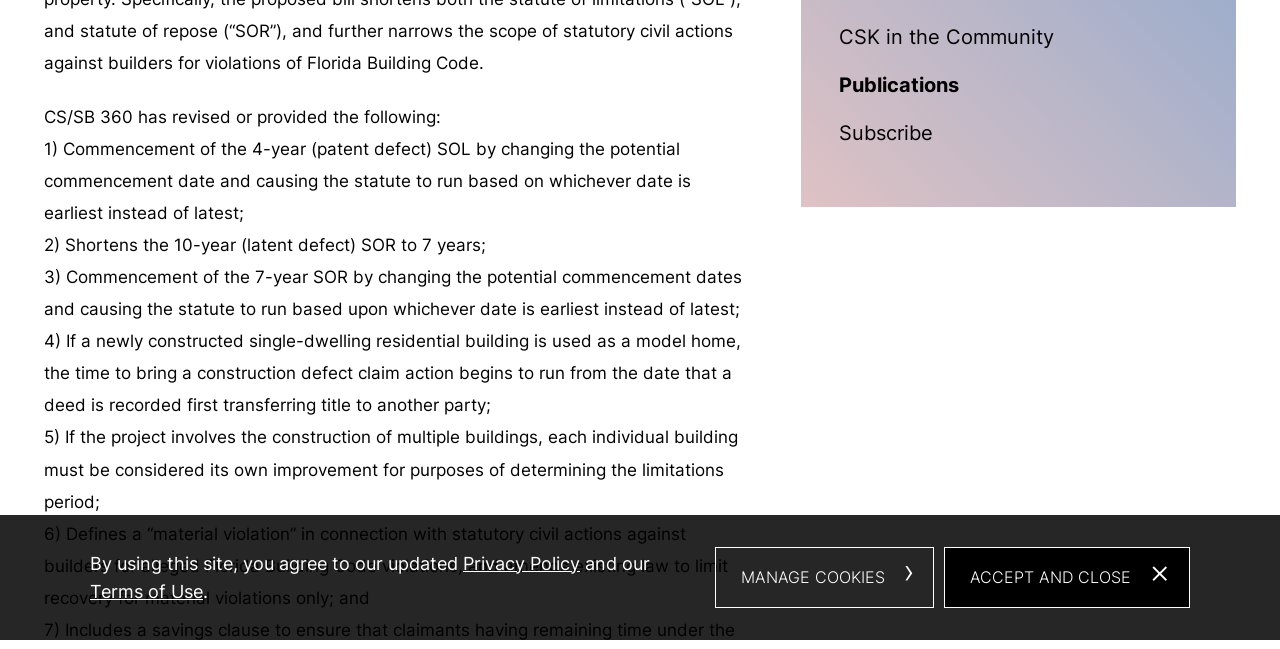Calculate the bounding box coordinates for the UI element based on the following description: "VIDEOS". Ensure the coordinates are four float numbers between 0 and 1, i.e., [left, top, right, bottom].

None